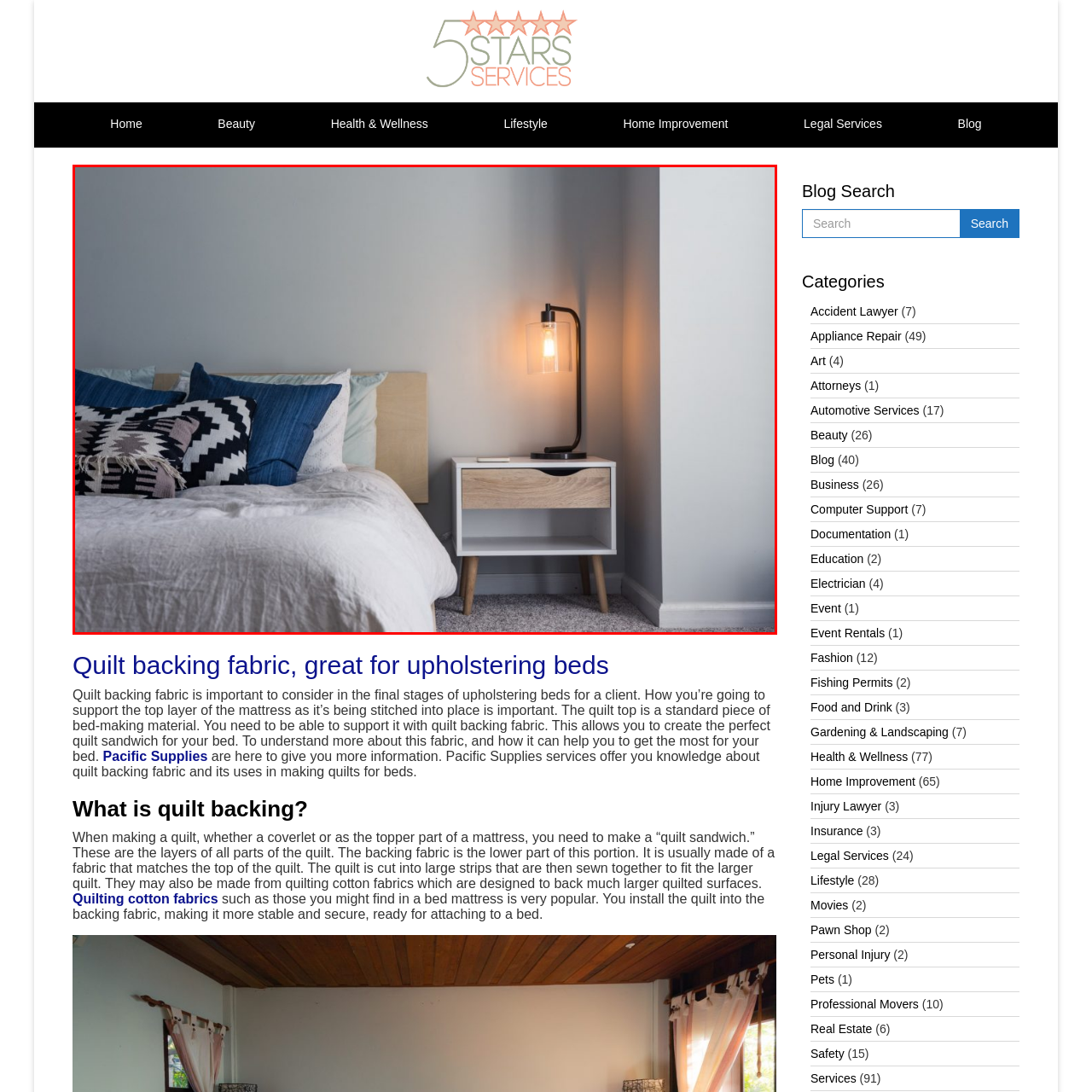What is the material of the nightstand's drawer?  
Observe the image highlighted by the red bounding box and supply a detailed response derived from the visual information in the image.

The caption states that the modern nightstand features a wooden drawer, which implies that the material of the drawer is wood.